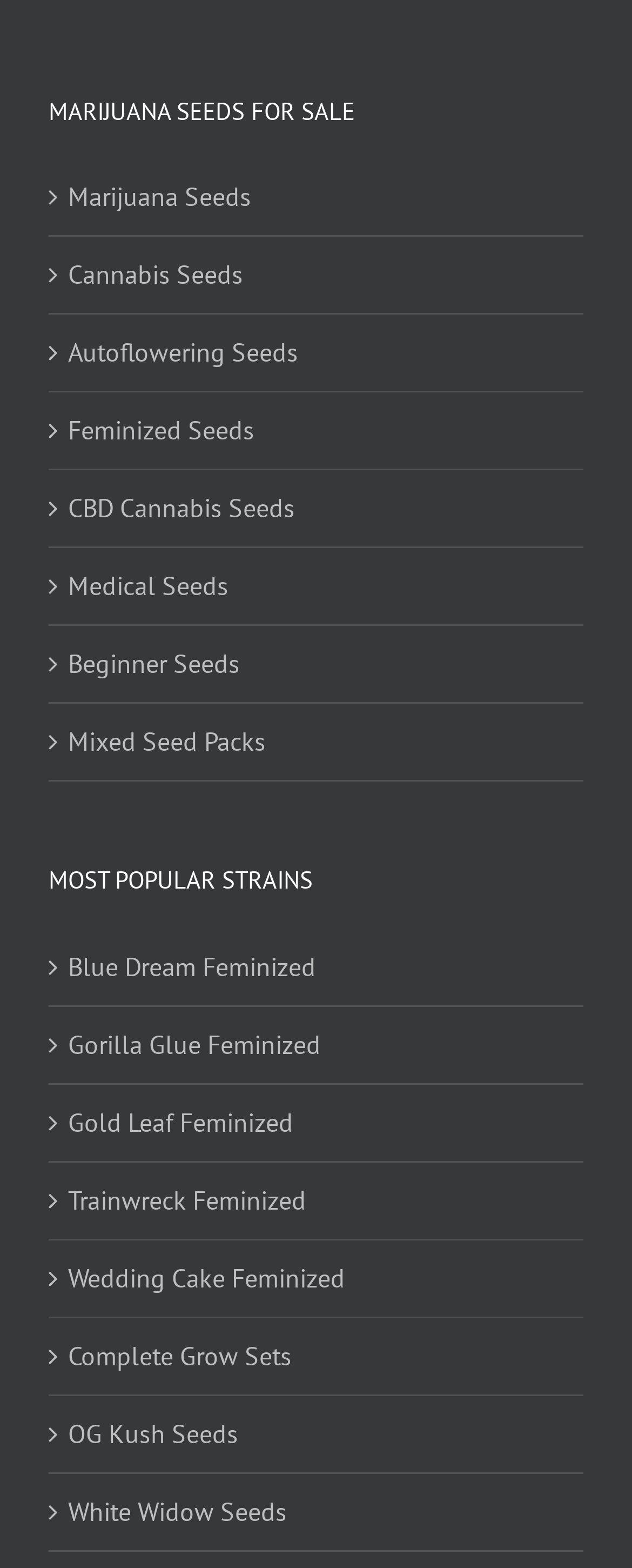Can you find the bounding box coordinates for the element that needs to be clicked to execute this instruction: "Select Blue Dream Feminized"? The coordinates should be given as four float numbers between 0 and 1, i.e., [left, top, right, bottom].

[0.108, 0.603, 0.897, 0.631]